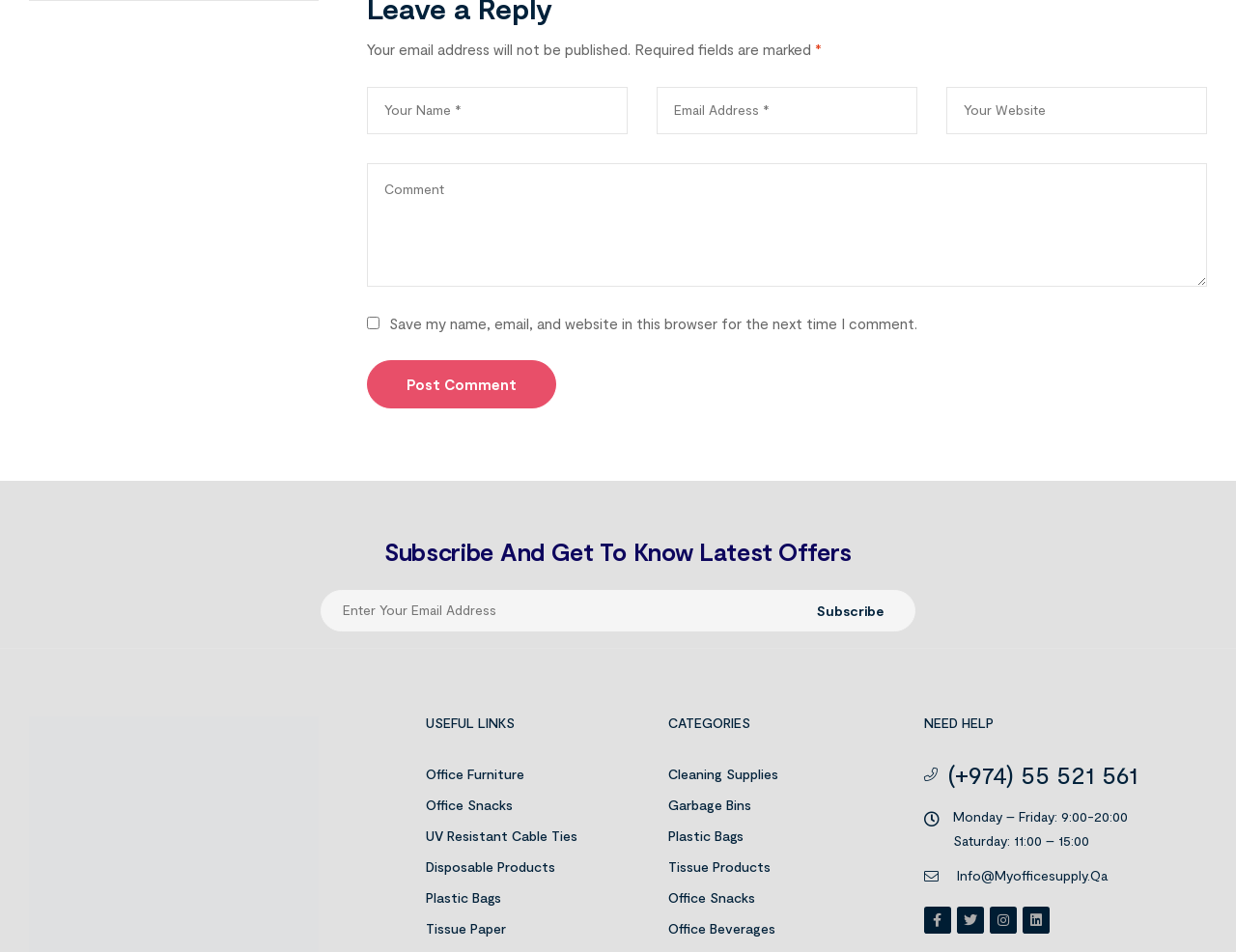Determine the bounding box coordinates for the area you should click to complete the following instruction: "Subscribe to the newsletter".

[0.636, 0.621, 0.74, 0.662]